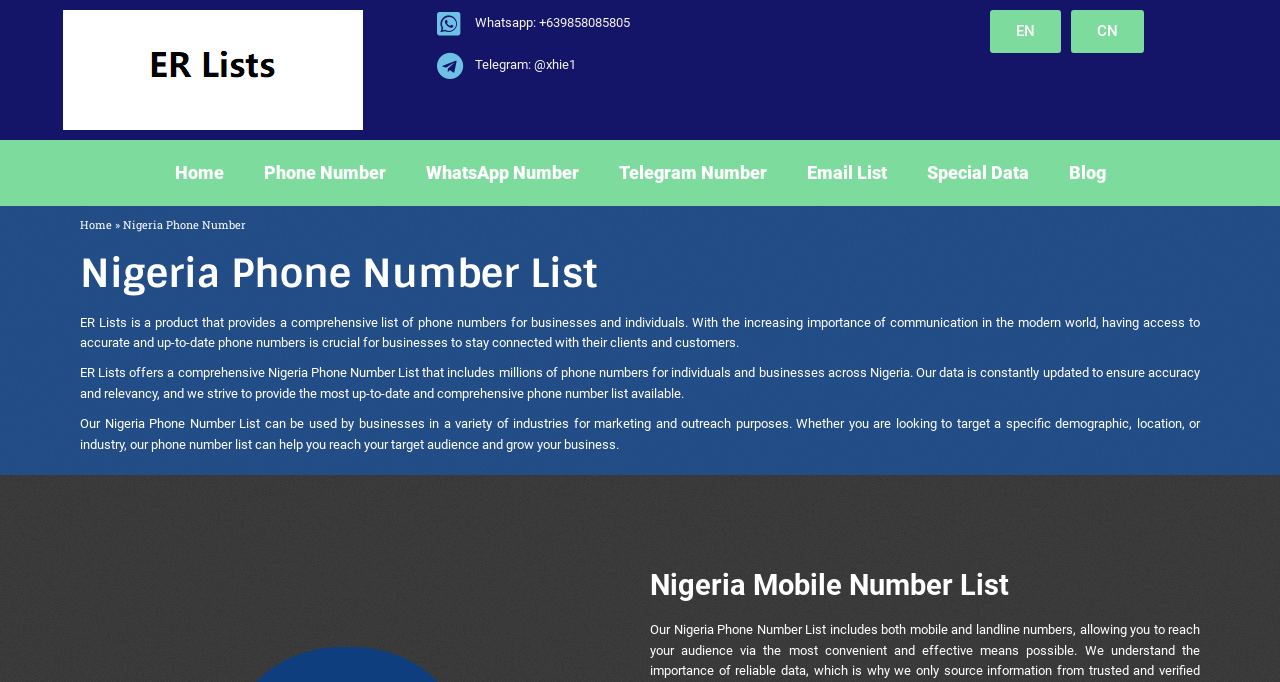What languages are supported on this website?
By examining the image, provide a one-word or phrase answer.

EN, CN